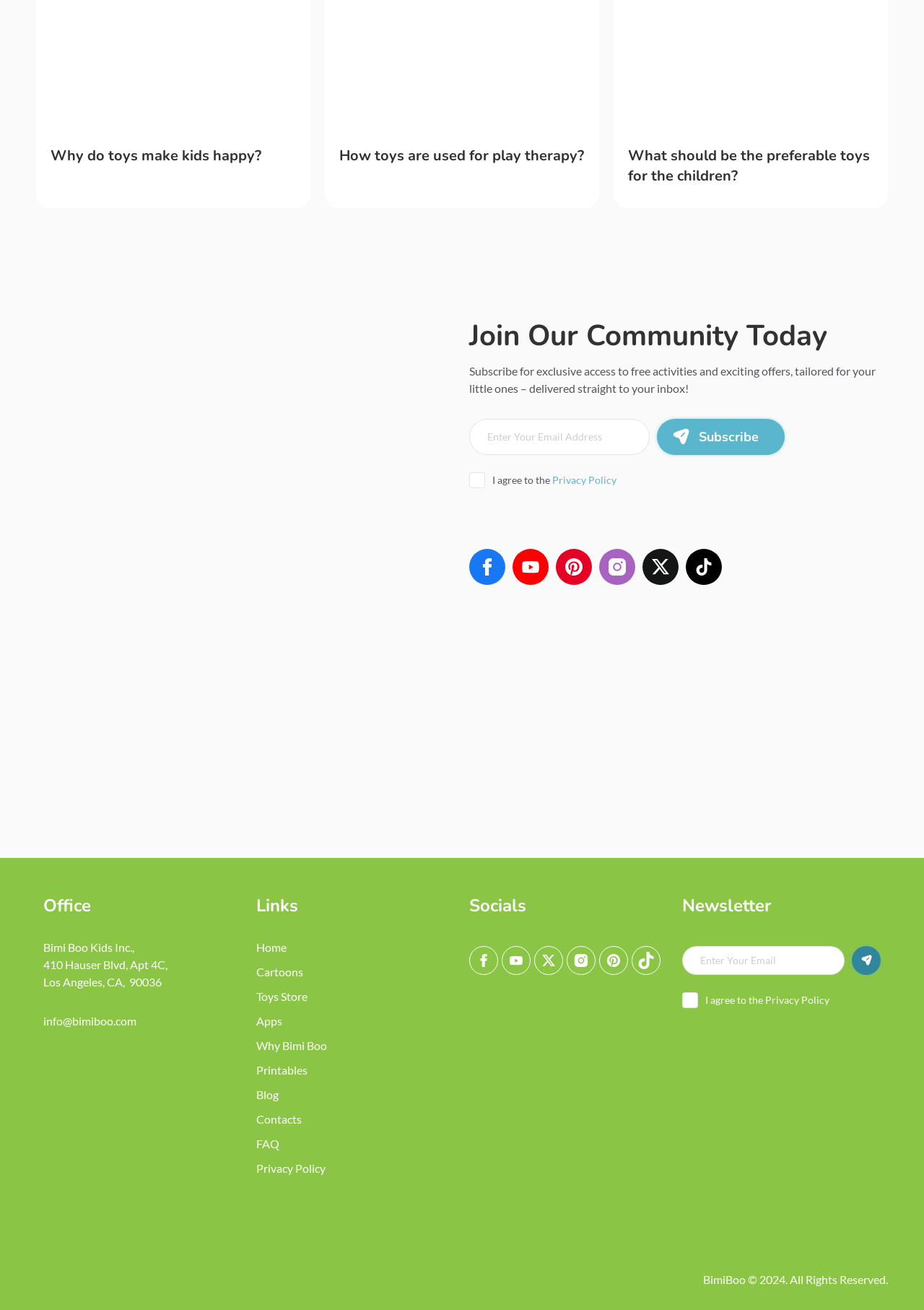What is the theme of the website?
Identify the answer in the screenshot and reply with a single word or phrase.

Kids and toys